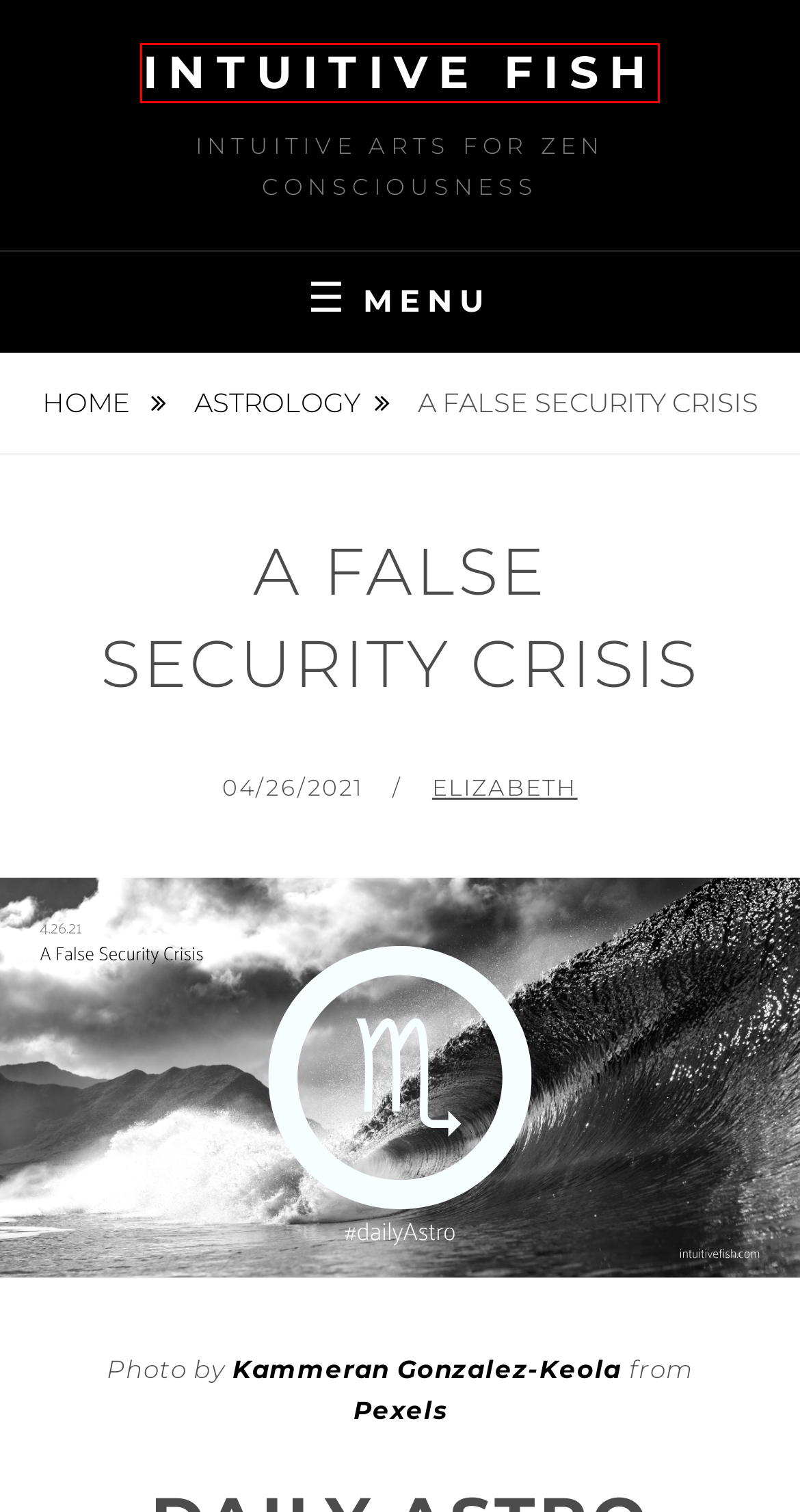Please examine the screenshot provided, which contains a red bounding box around a UI element. Select the webpage description that most accurately describes the new page displayed after clicking the highlighted element. Here are the candidates:
A. Intuitive Fish – Intuitive Arts for Zen Consciousness
B. suit of wands – Intuitive Fish
C. society – Intuitive Fish
D. queen of coins – Intuitive Fish
E. Elizabeth – Intuitive Fish
F. the chariot – Intuitive Fish
G. Astrology – Intuitive Fish
H. six of wands – Intuitive Fish

A